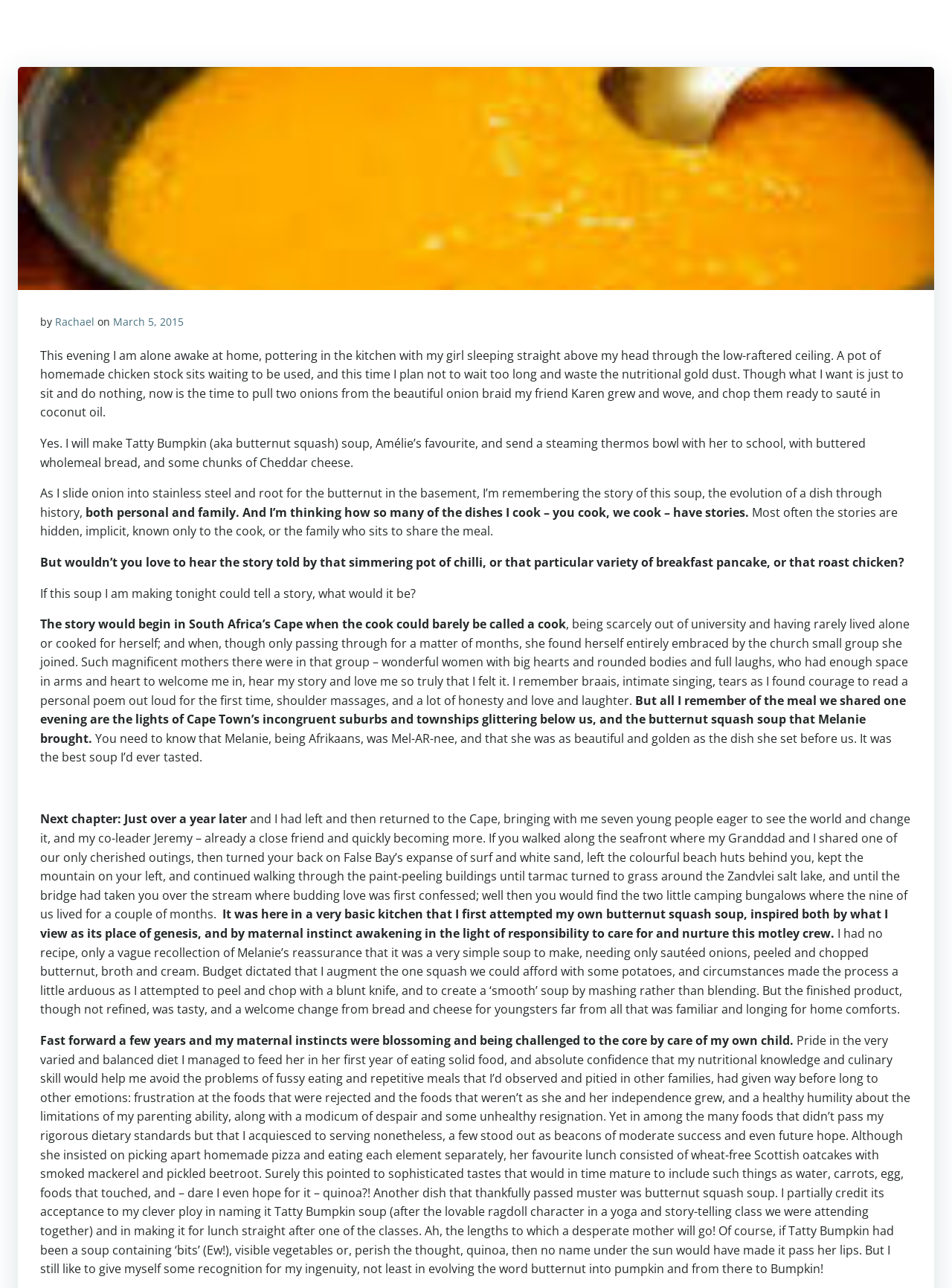What is the author's name?
Please provide a single word or phrase as your answer based on the screenshot.

Rachael Barham